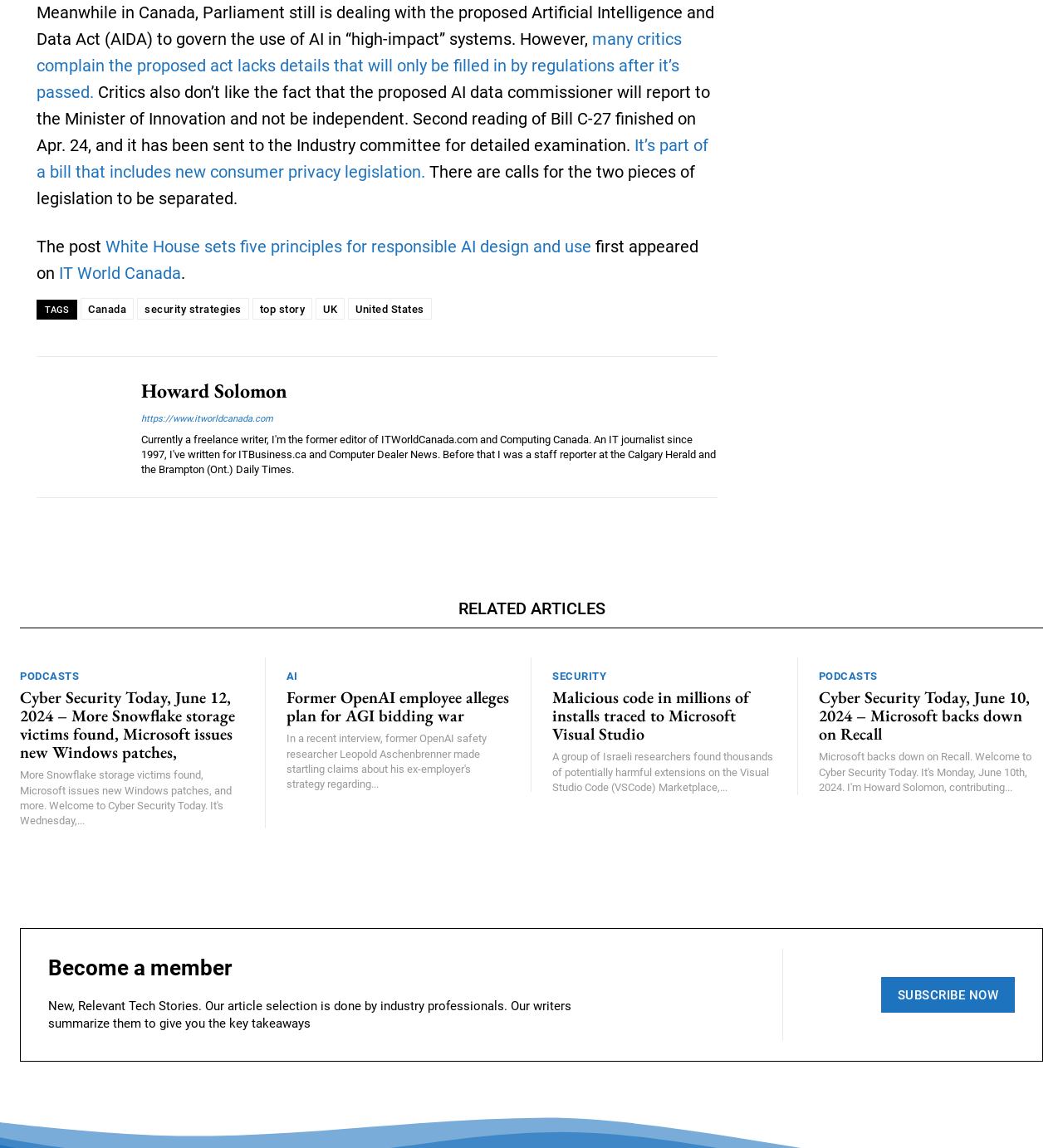What is the purpose of the website?
Based on the content of the image, thoroughly explain and answer the question.

The purpose of the website can be inferred by looking at the content of the webpage, which includes multiple articles and news stories related to technology, as well as a description of the website's article selection process and a call to subscribe for more tech news.